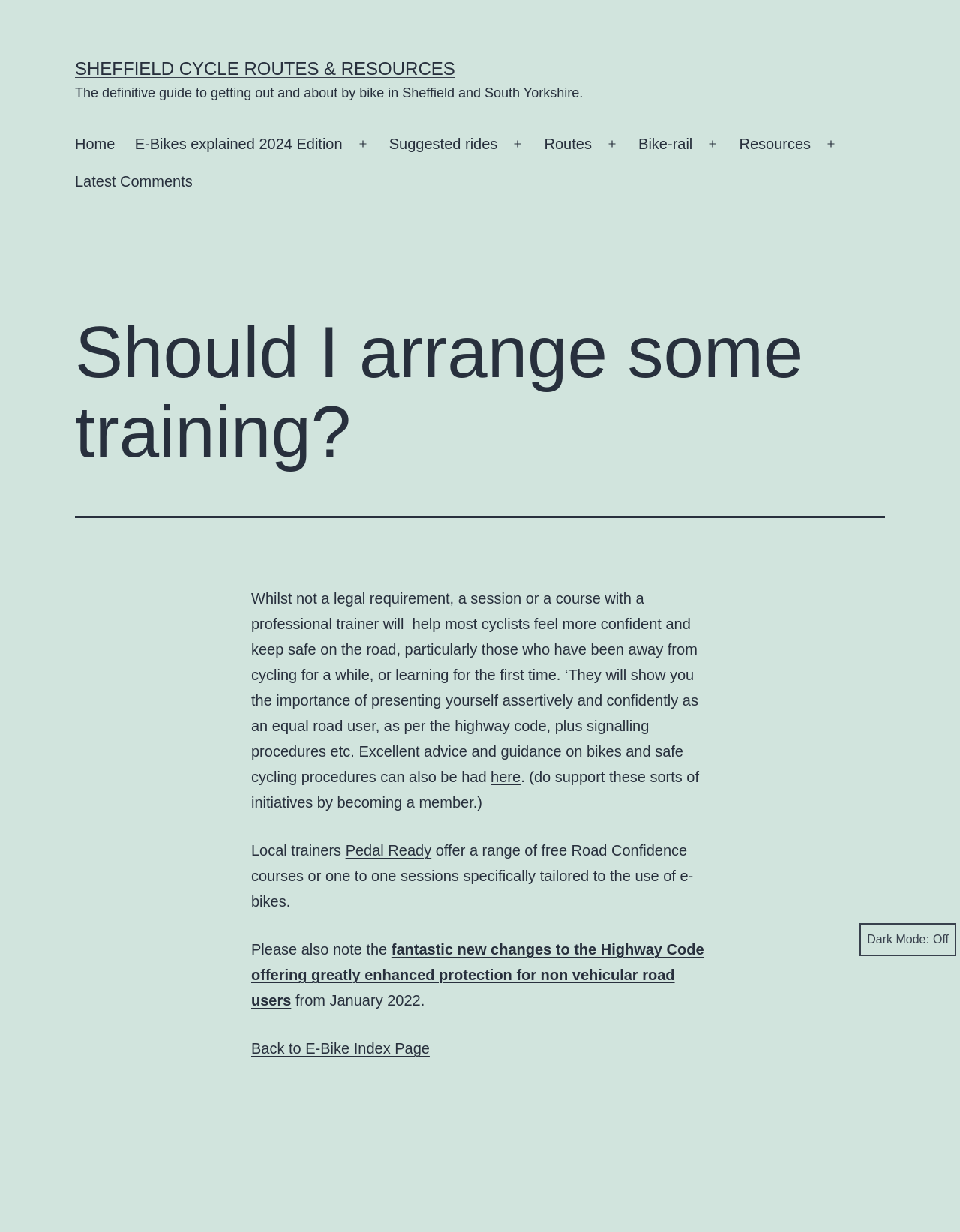What is the purpose of a training session with a professional trainer?
Give a single word or phrase answer based on the content of the image.

To feel more confident and safe on the road